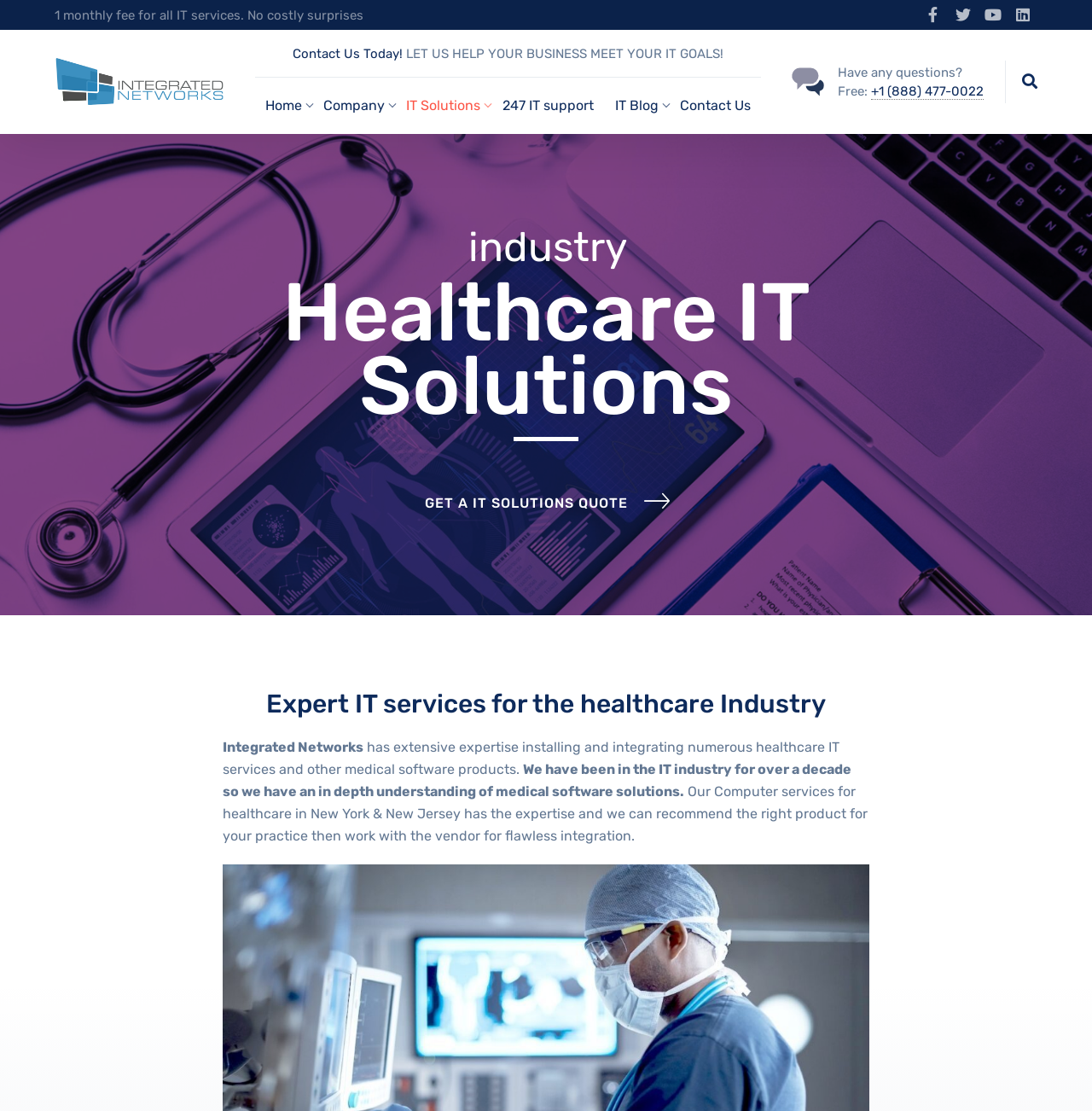Given the webpage screenshot, identify the bounding box of the UI element that matches this description: "Home".

[0.243, 0.07, 0.277, 0.121]